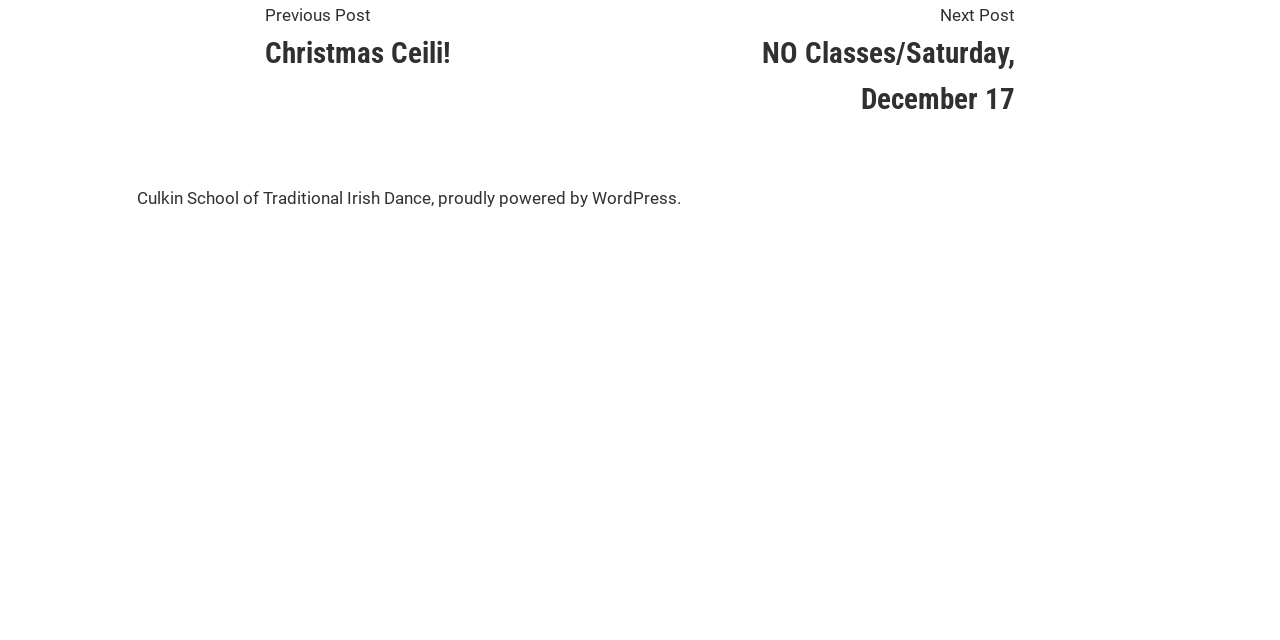Locate the bounding box of the UI element with the following description: "proudly powered by WordPress".

[0.342, 0.295, 0.529, 0.324]